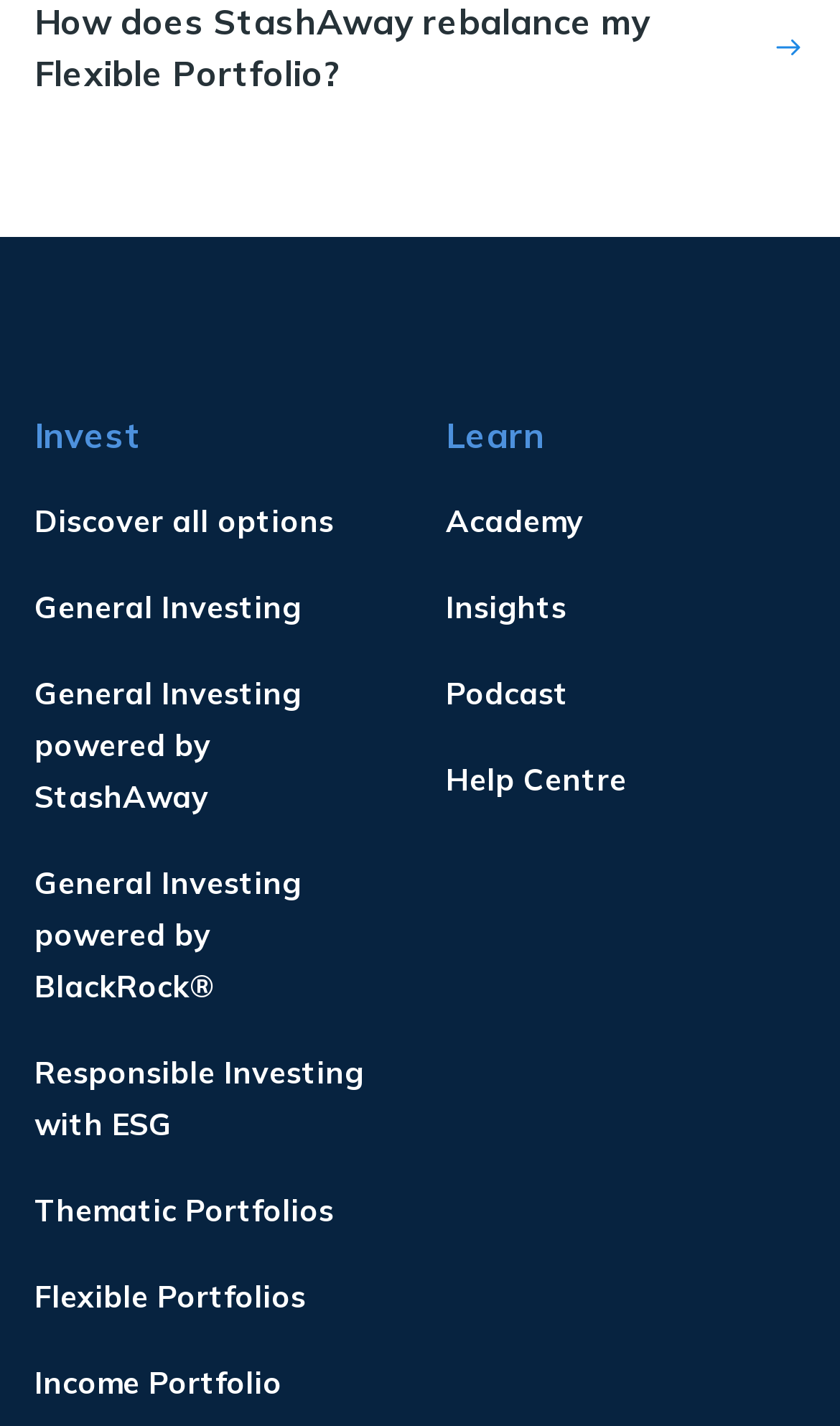Please examine the image and answer the question with a detailed explanation:
How many sections are there on the webpage?

I looked at the webpage and found that there are two main sections, 'Invest' and 'Learn', which are separated by their respective headers.